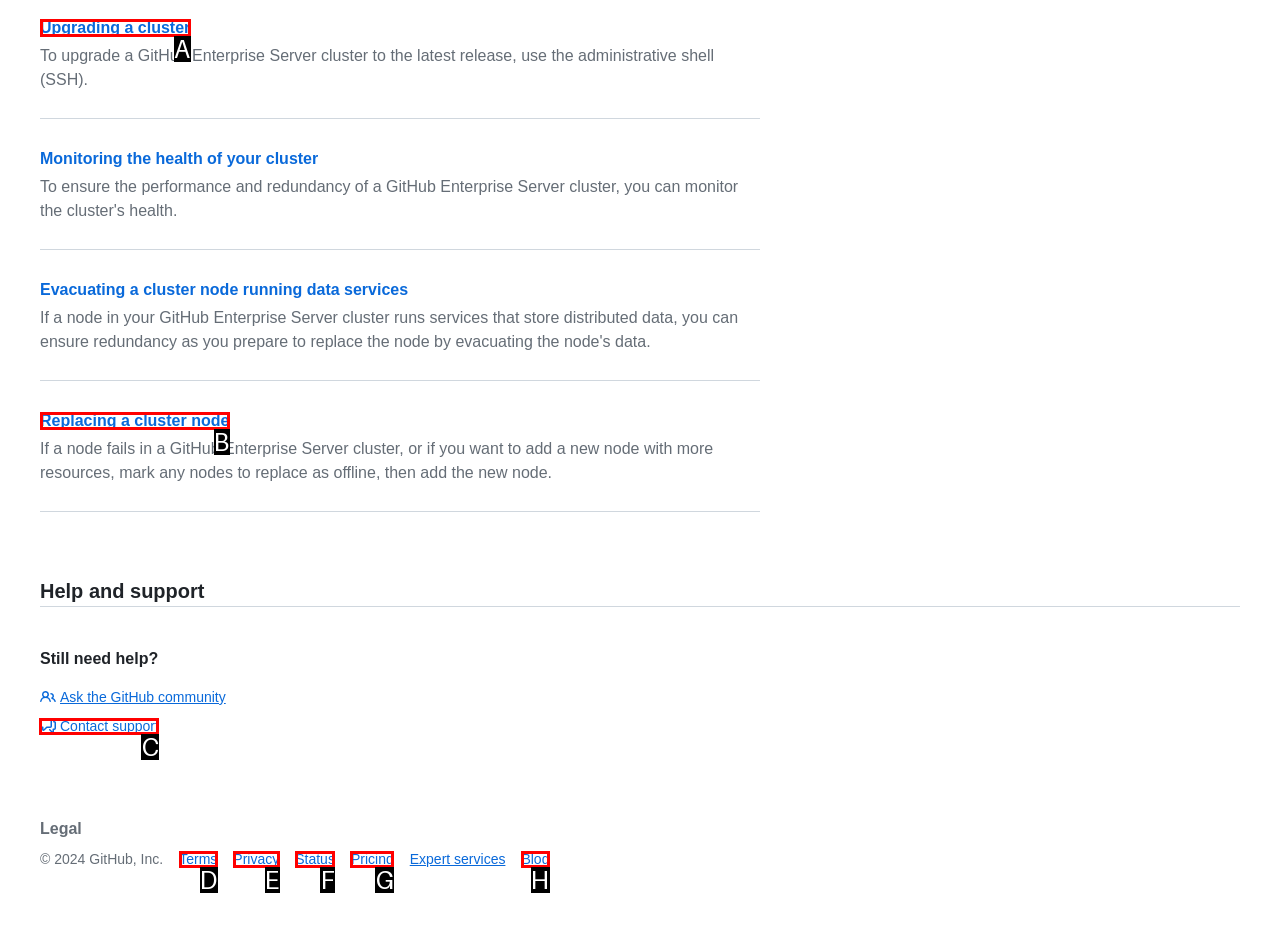Identify the correct UI element to click on to achieve the task: Contact support. Provide the letter of the appropriate element directly from the available choices.

C